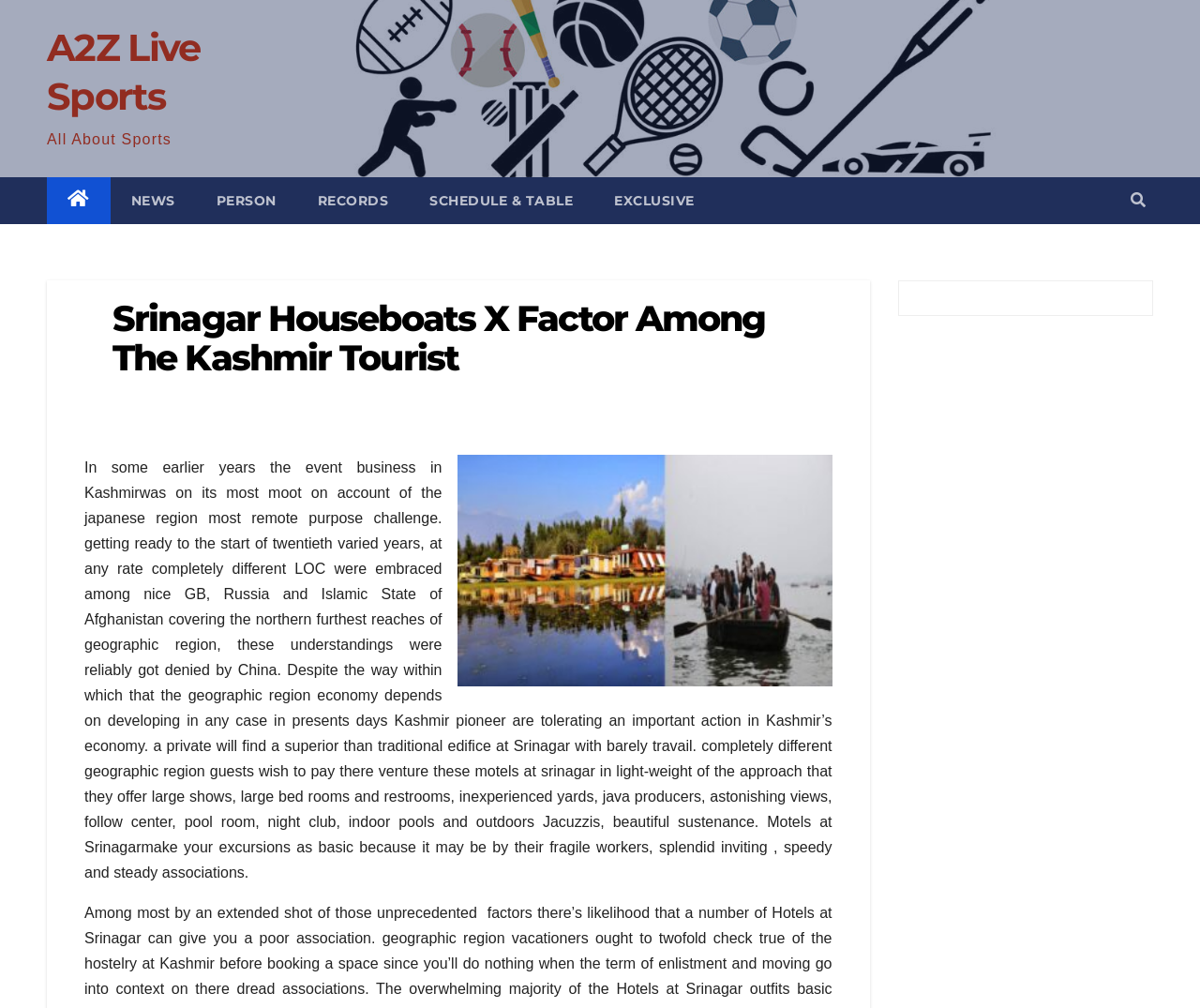Please find the bounding box for the UI element described by: "Schedule & Table".

[0.341, 0.176, 0.495, 0.222]